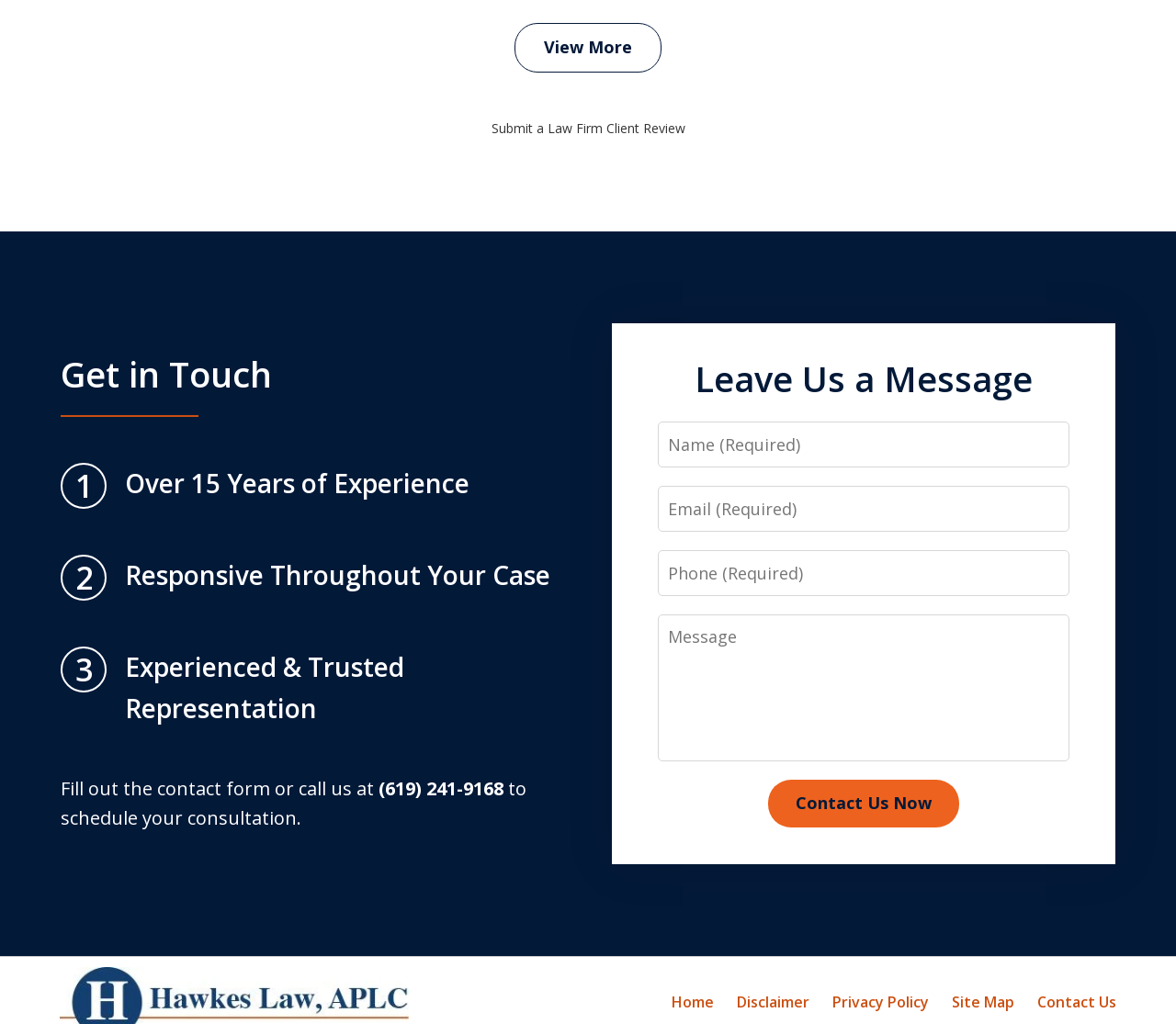Please specify the bounding box coordinates of the clickable region to carry out the following instruction: "Click the 'View More' link". The coordinates should be four float numbers between 0 and 1, in the format [left, top, right, bottom].

[0.438, 0.022, 0.562, 0.07]